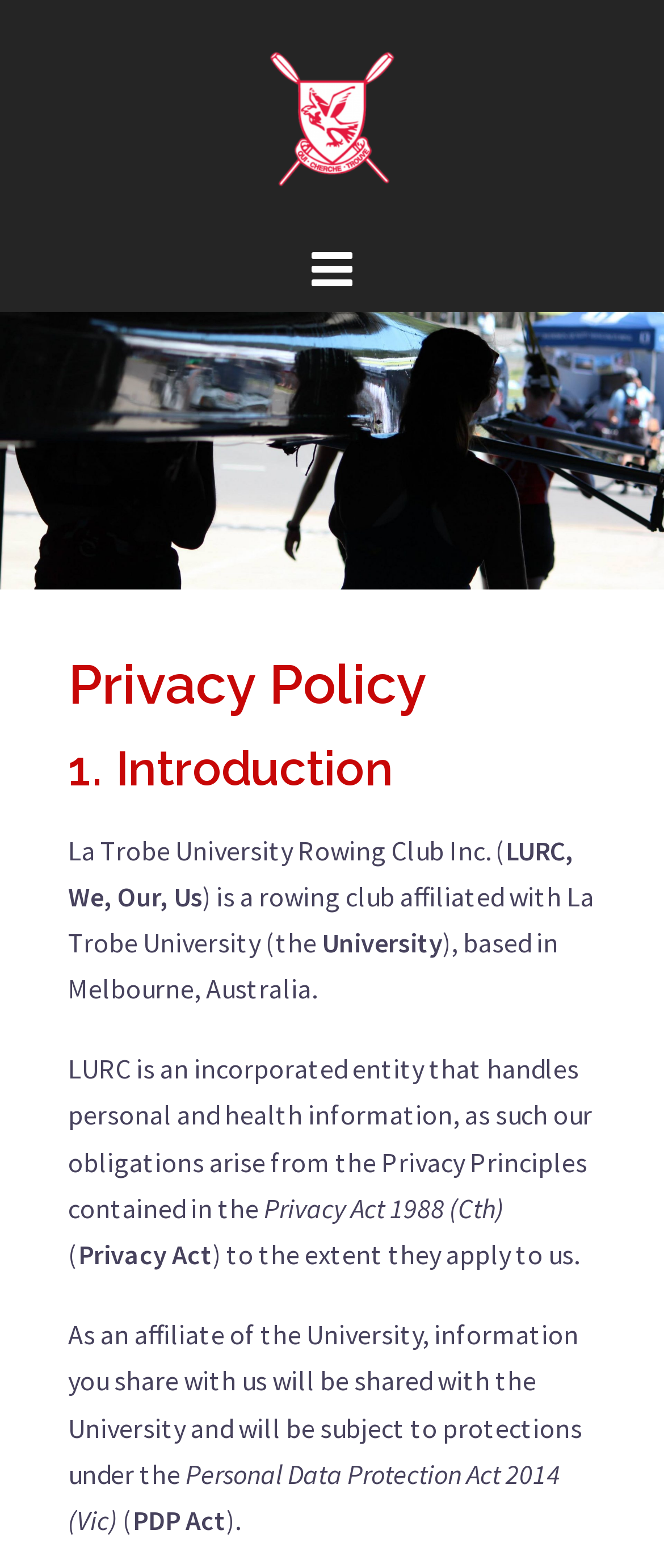Give a succinct answer to this question in a single word or phrase: 
What is the abbreviation of Personal Data Protection Act?

PDP Act